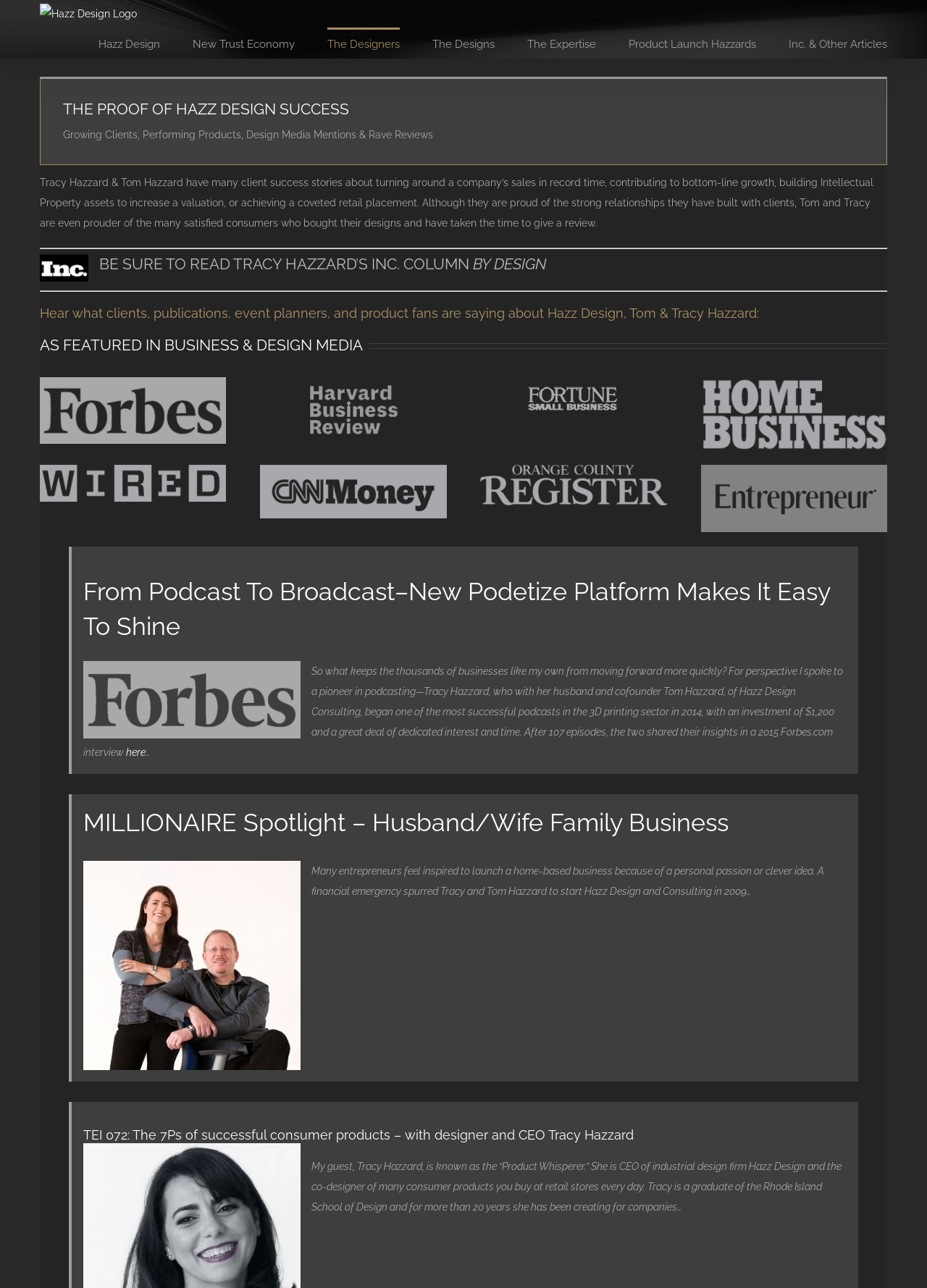Please determine the heading text of this webpage.

From Podcast To Broadcast–New Podetize Platform Makes It Easy To Shine